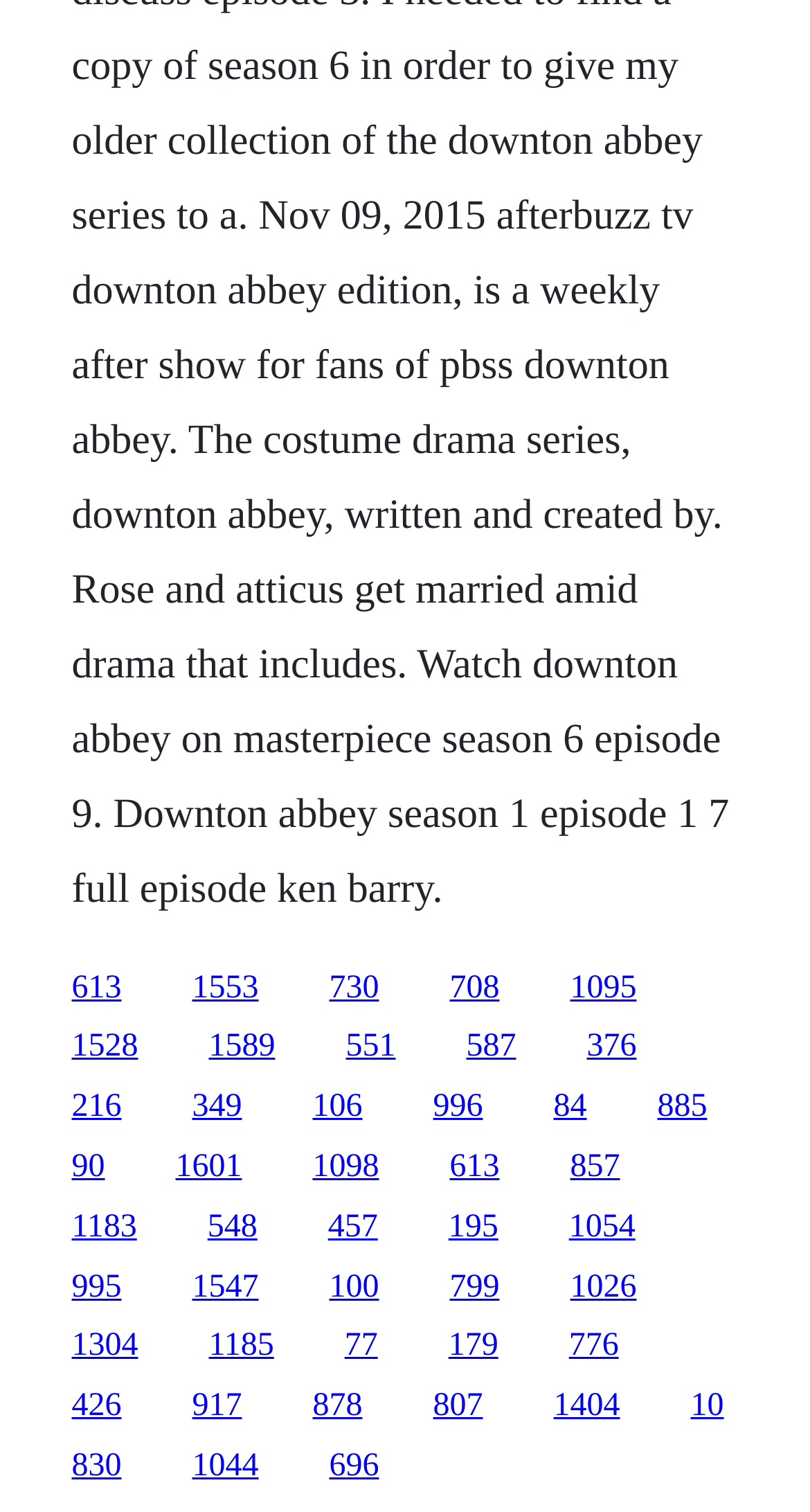Pinpoint the bounding box coordinates of the area that must be clicked to complete this instruction: "Click on the Twitter link".

None